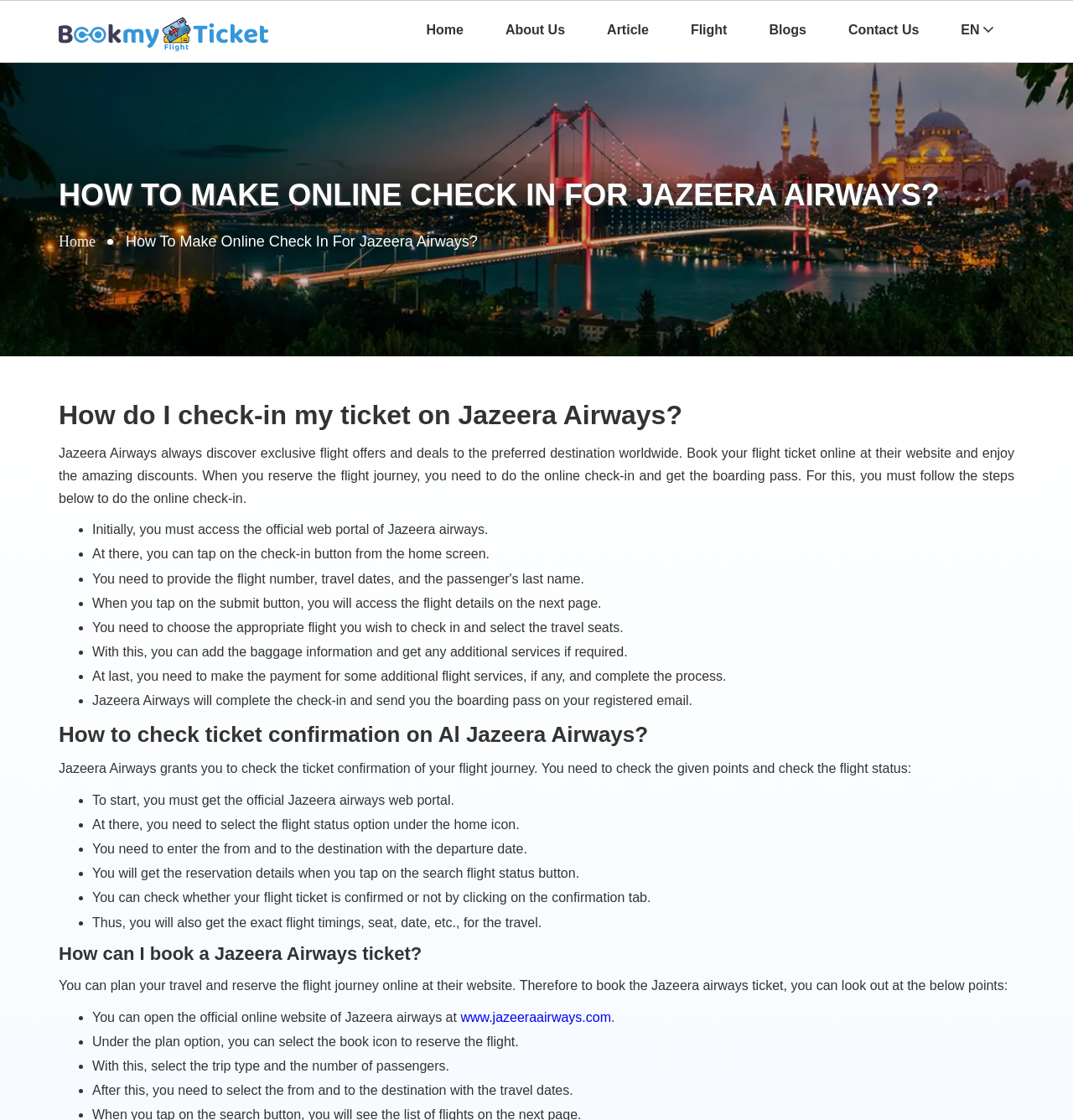Give a one-word or one-phrase response to the question: 
How can I check my flight status on Jazeera Airways?

Select flight status option